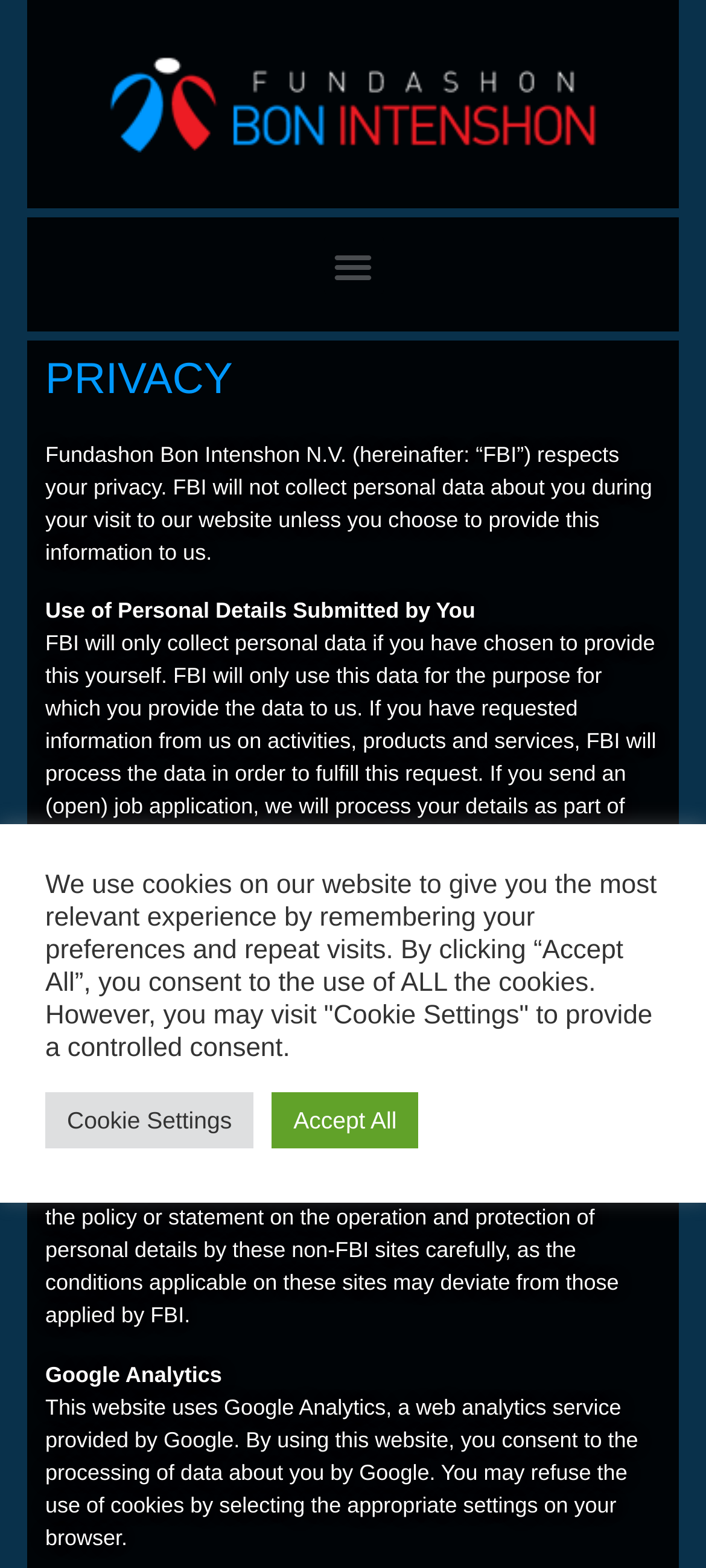Please answer the following question using a single word or phrase: 
What is the purpose of collecting personal data?

To fulfill requests